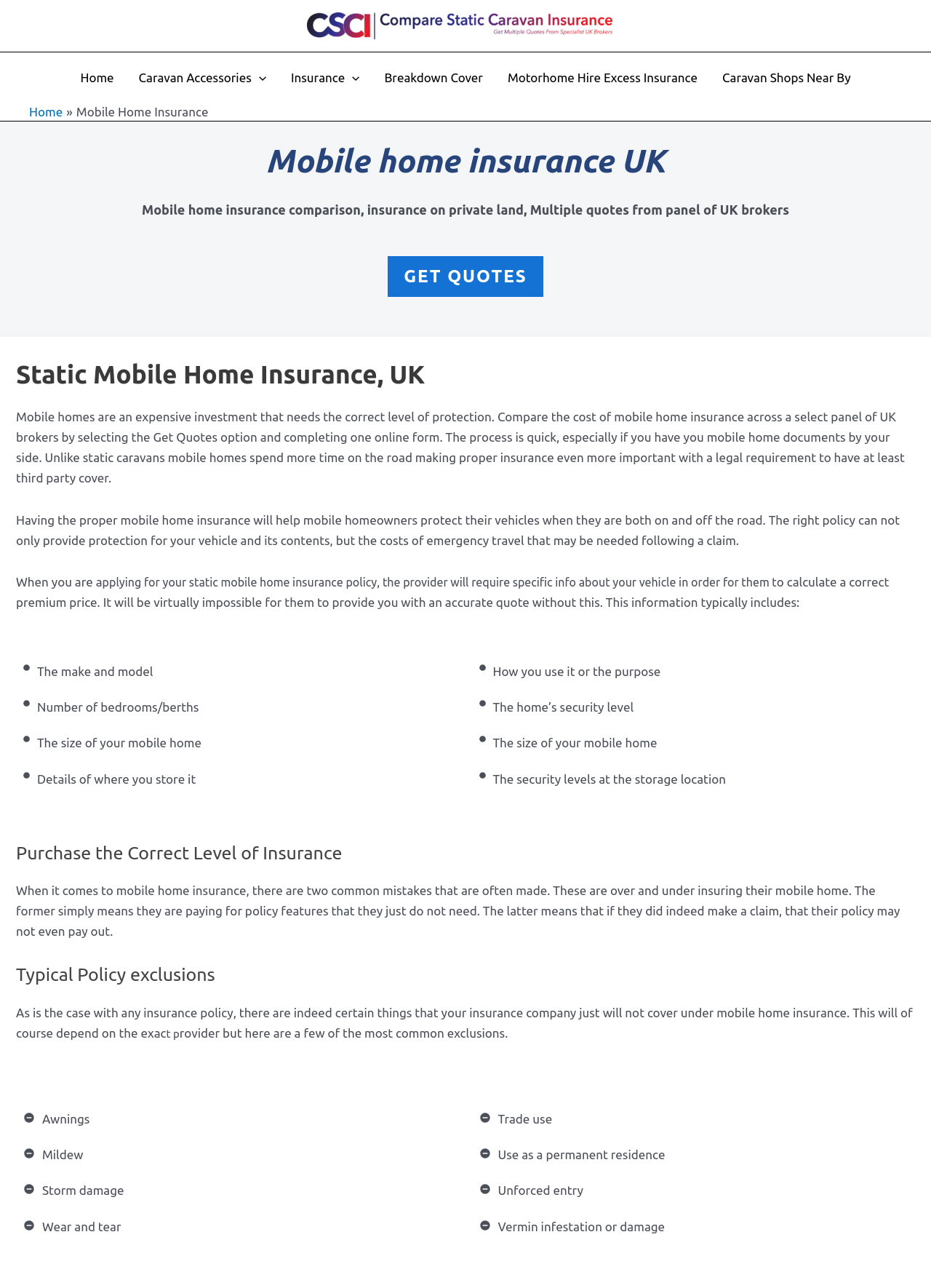What is a common mistake when buying mobile home insurance?
Using the details from the image, give an elaborate explanation to answer the question.

The webpage highlights that two common mistakes people make when buying mobile home insurance are over insuring, which means paying for policy features that are not needed, and under insuring, which means that the policy may not pay out in the event of a claim.